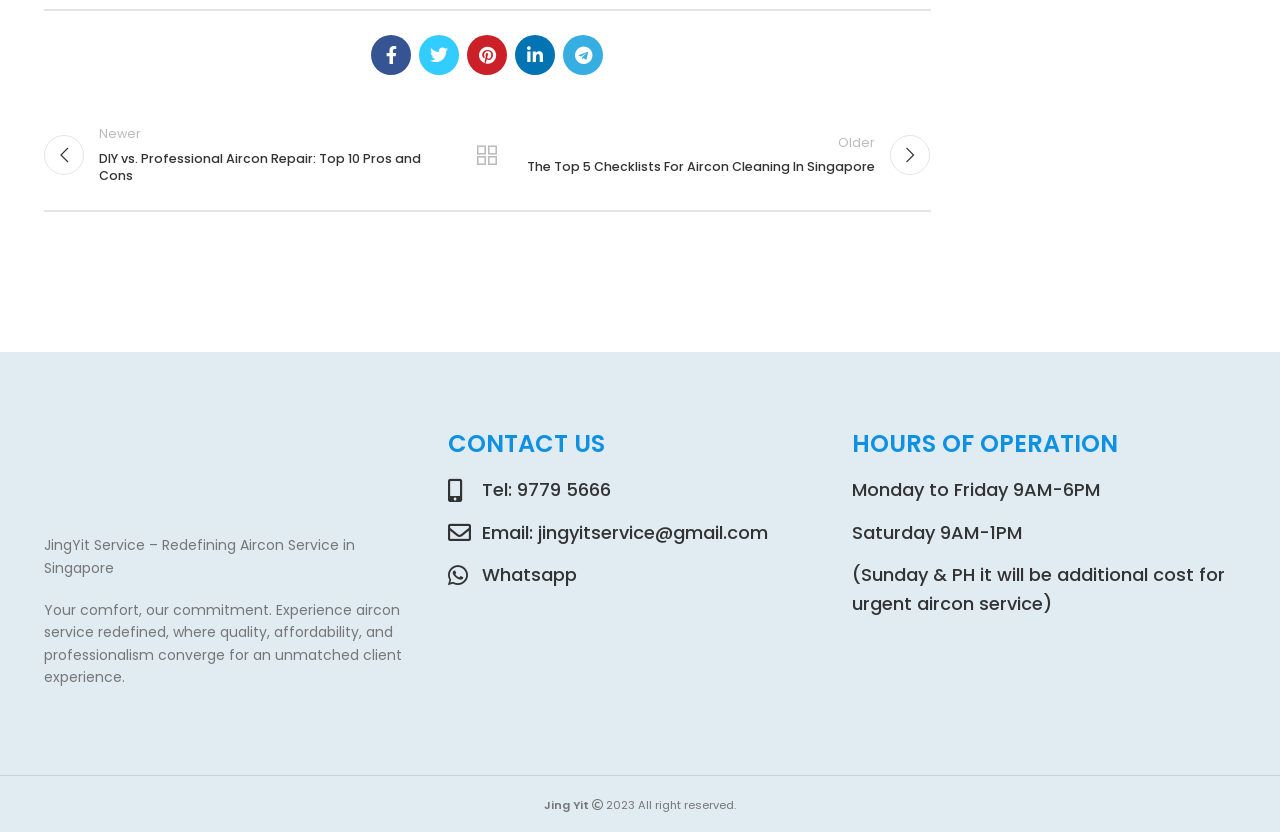Determine the bounding box coordinates of the UI element described by: "aria-label="Facebook social link"".

[0.29, 0.042, 0.321, 0.091]